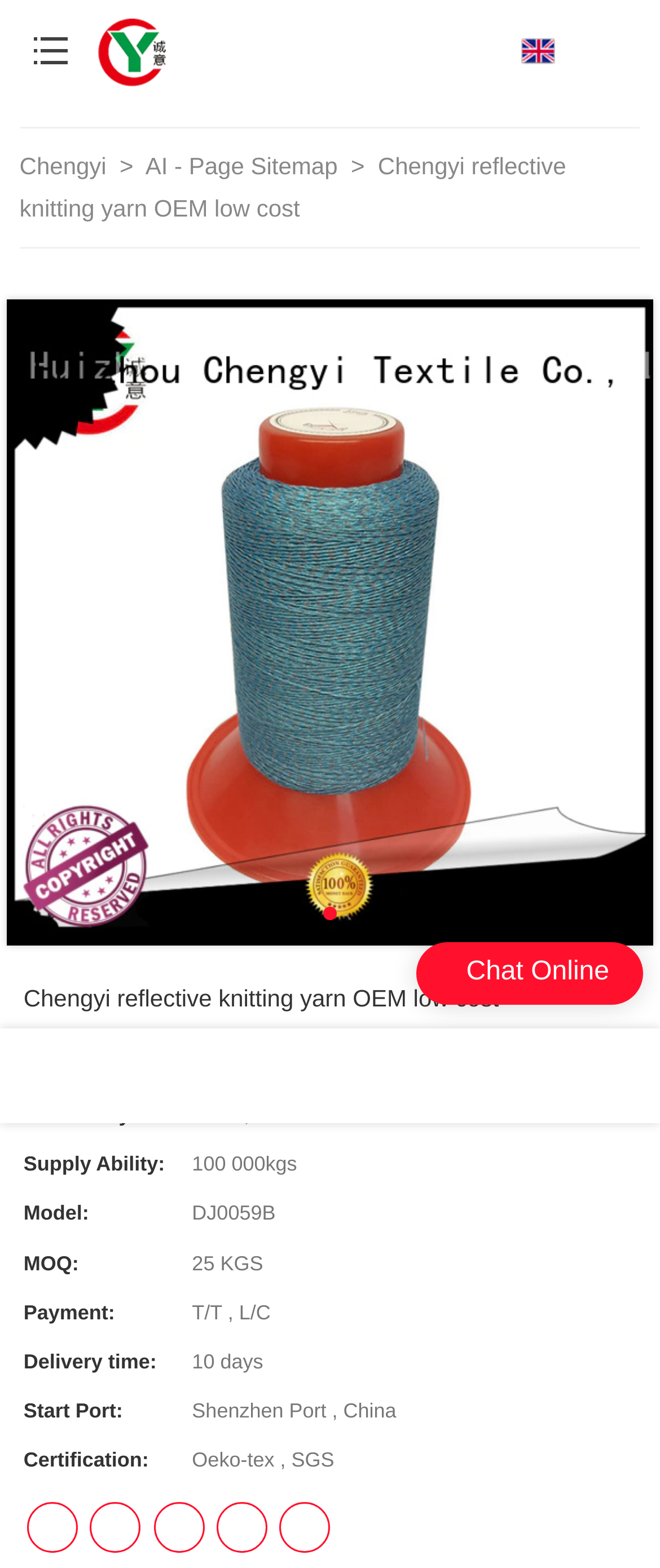Generate the main heading text from the webpage.

Chengyi reflective knitting yarn OEM low cost